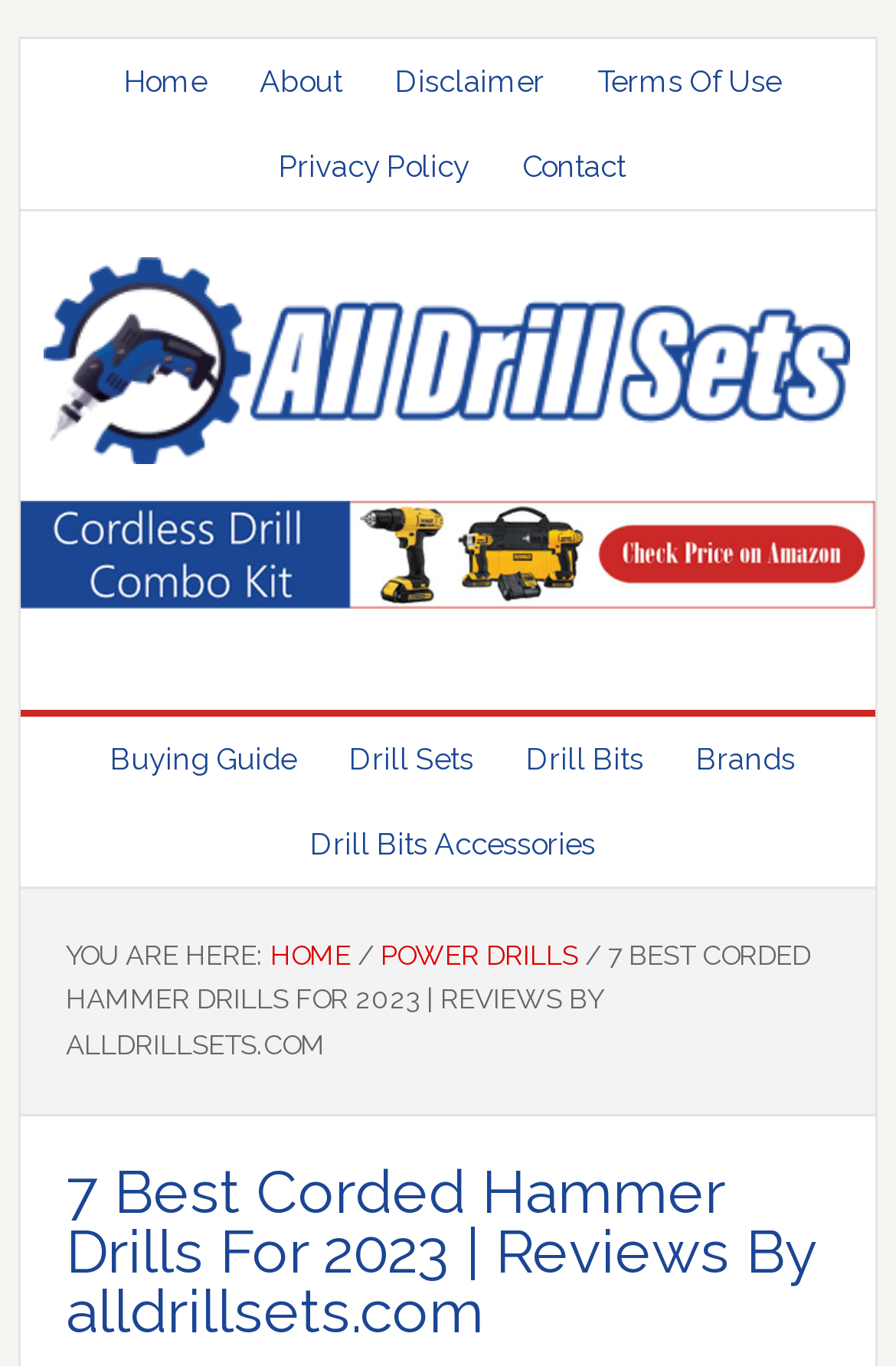Could you highlight the region that needs to be clicked to execute the instruction: "read disclaimer"?

[0.41, 0.029, 0.638, 0.091]